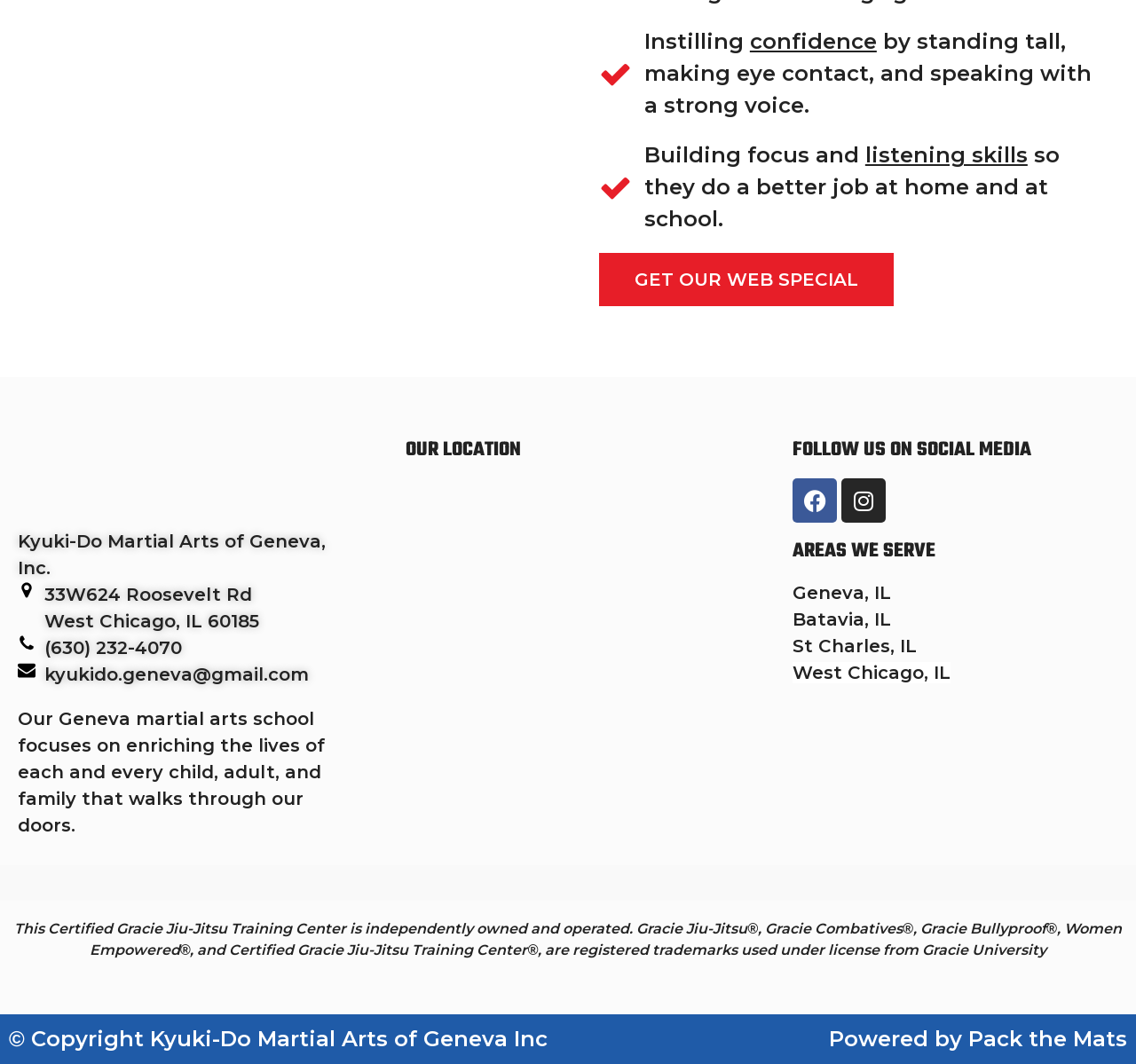Please locate the bounding box coordinates of the element that needs to be clicked to achieve the following instruction: "View the location on the map". The coordinates should be four float numbers between 0 and 1, i.e., [left, top, right, bottom].

[0.357, 0.45, 0.643, 0.658]